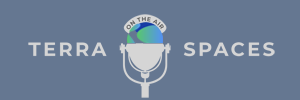Provide a one-word or short-phrase response to the question:
What is the color of the background in the logo?

Calming blue